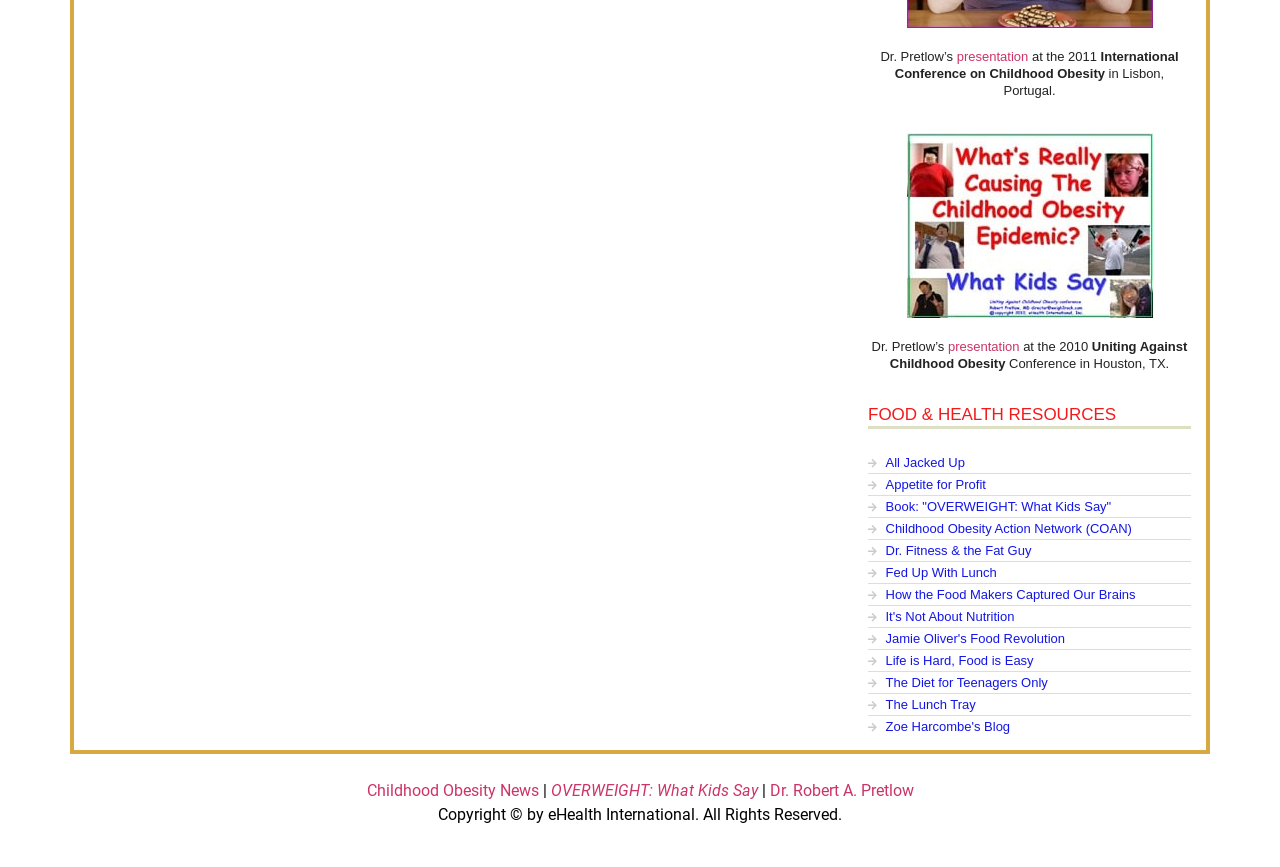Locate the bounding box coordinates of the clickable area needed to fulfill the instruction: "explore All Jacked Up resource".

[0.678, 0.524, 0.93, 0.544]